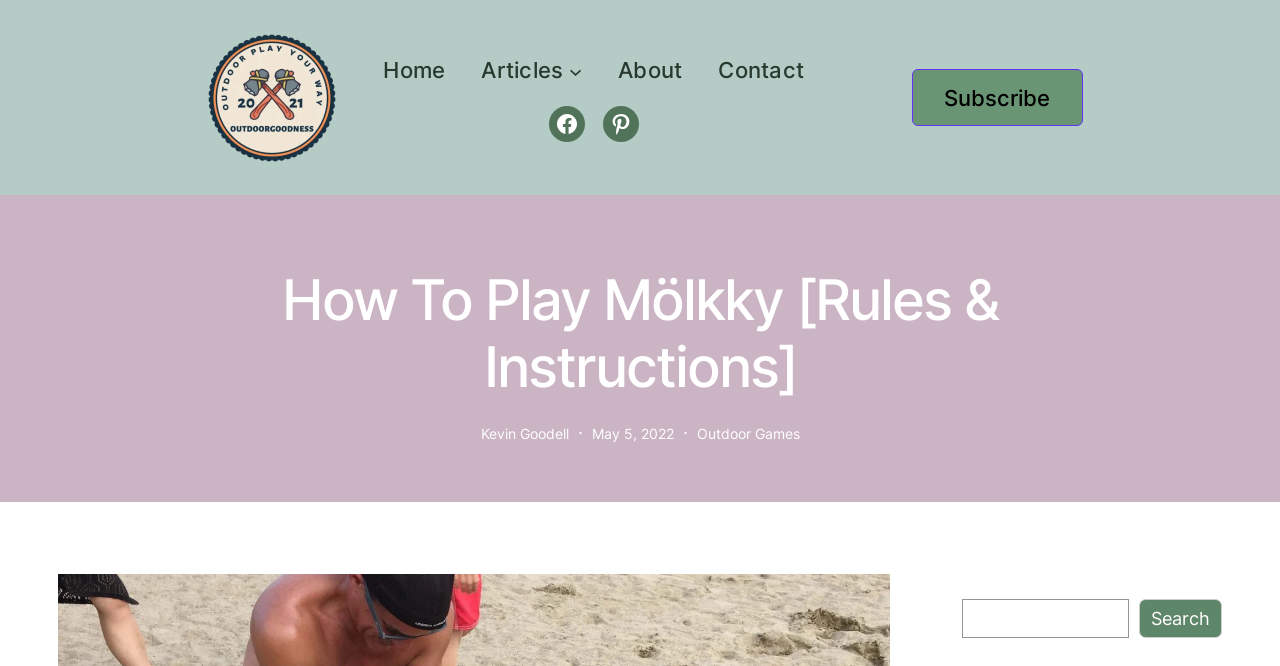Can you show the bounding box coordinates of the region to click on to complete the task described in the instruction: "Open Articles submenu"?

[0.444, 0.096, 0.455, 0.116]